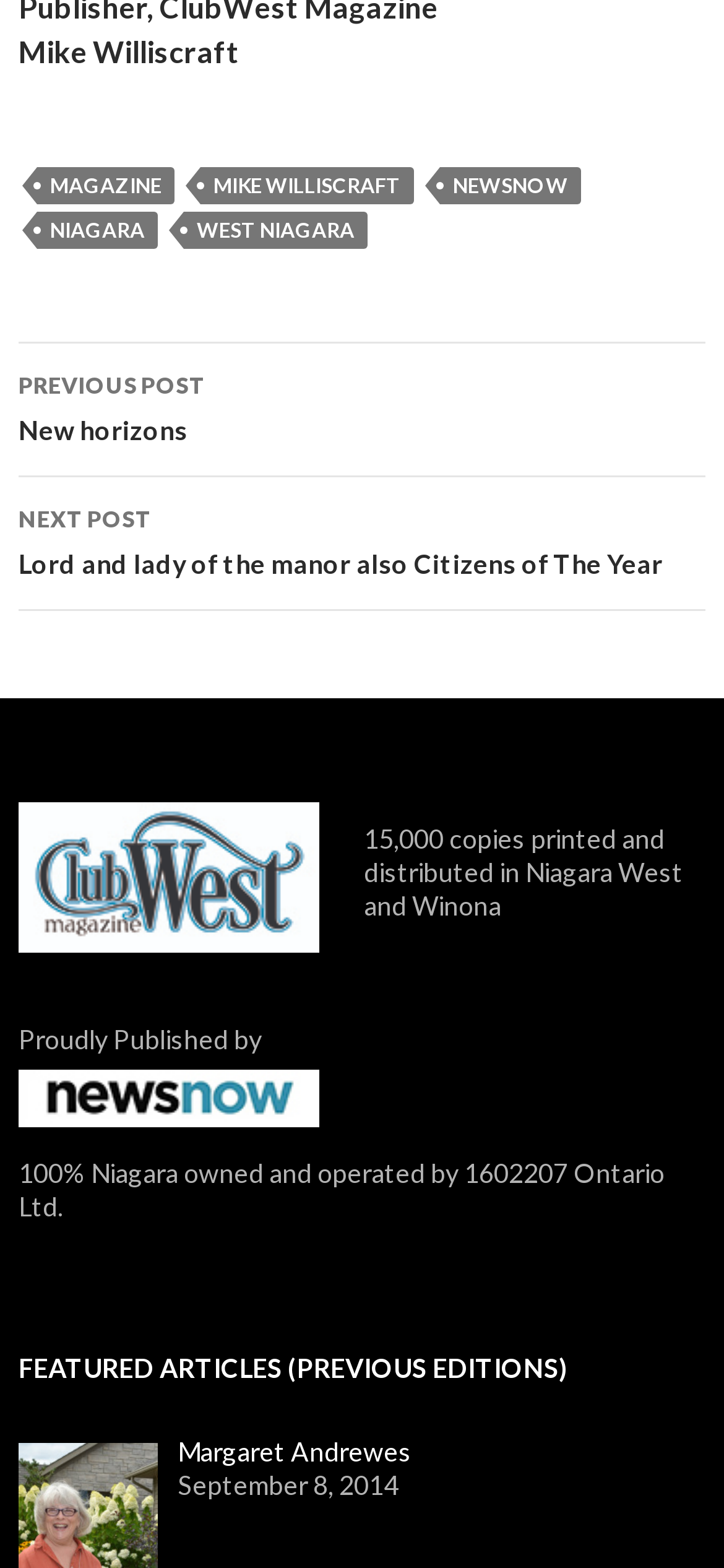Please provide a comprehensive answer to the question below using the information from the image: What is the date mentioned in the featured articles section?

The text 'September 8, 2014' is present in the featured articles section, which suggests that it might be the date of publication or the date of the event mentioned in the article.